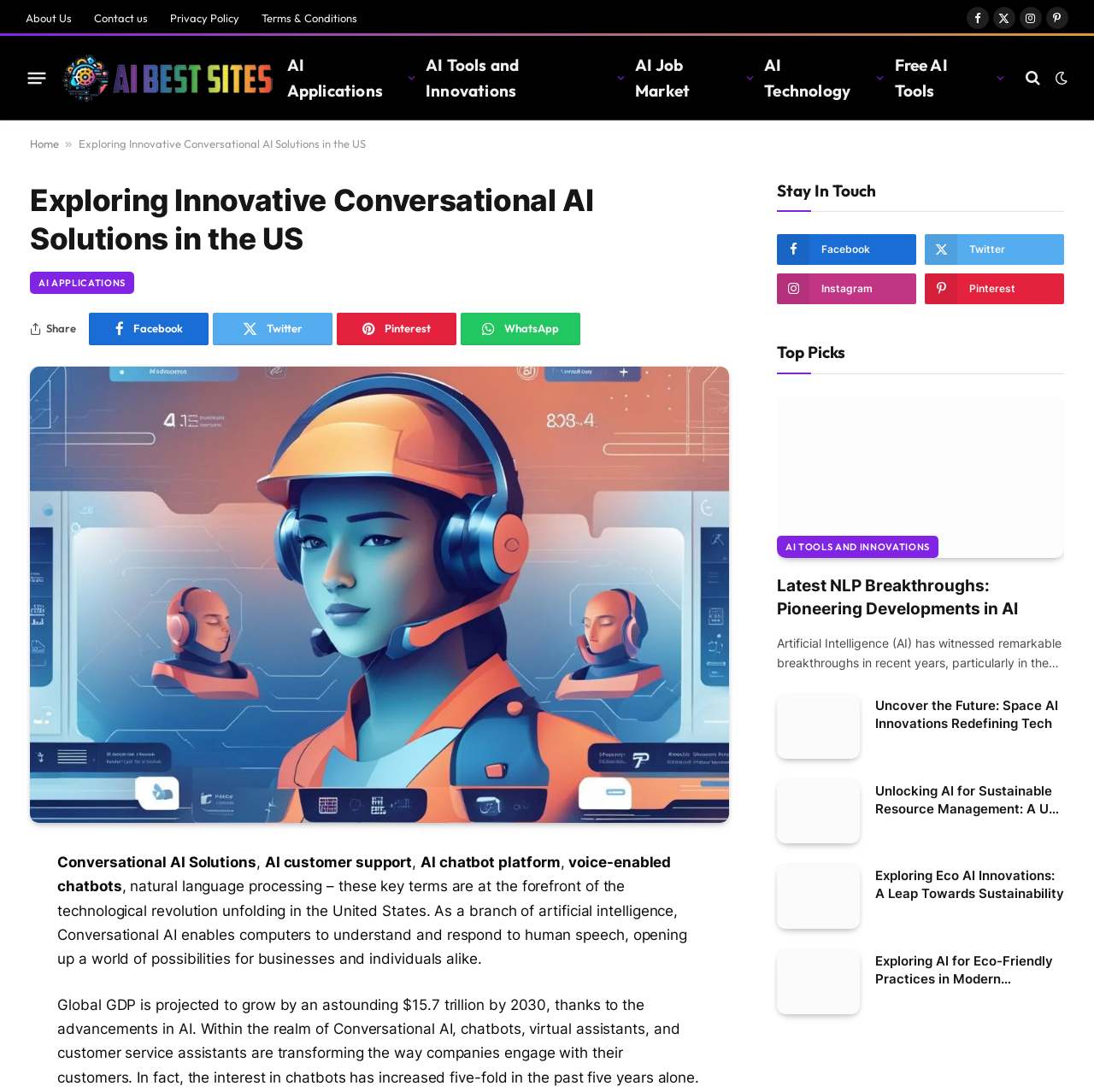Please give a one-word or short phrase response to the following question: 
What is the purpose of the 'Stay In Touch' section?

To connect with social media